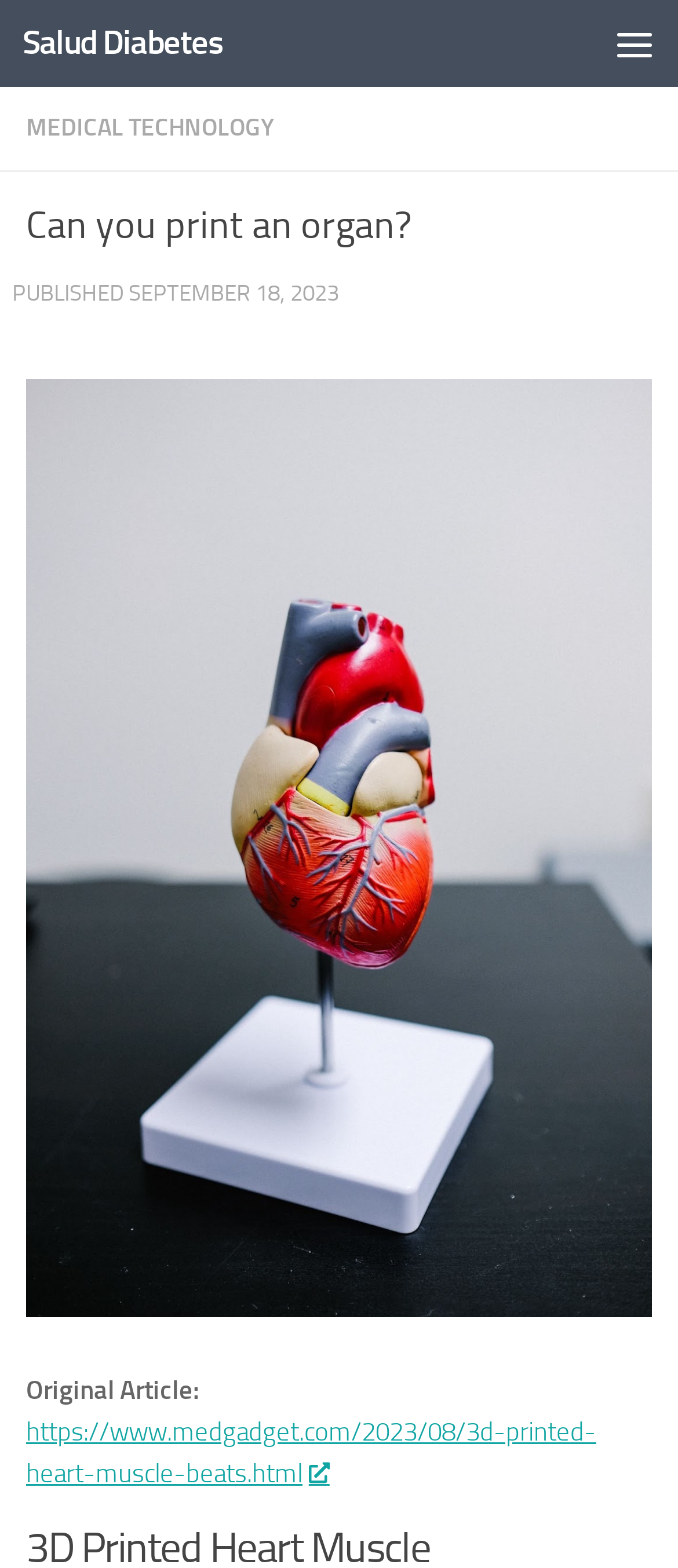Provide a one-word or one-phrase answer to the question:
What can be printed according to the article?

an organ